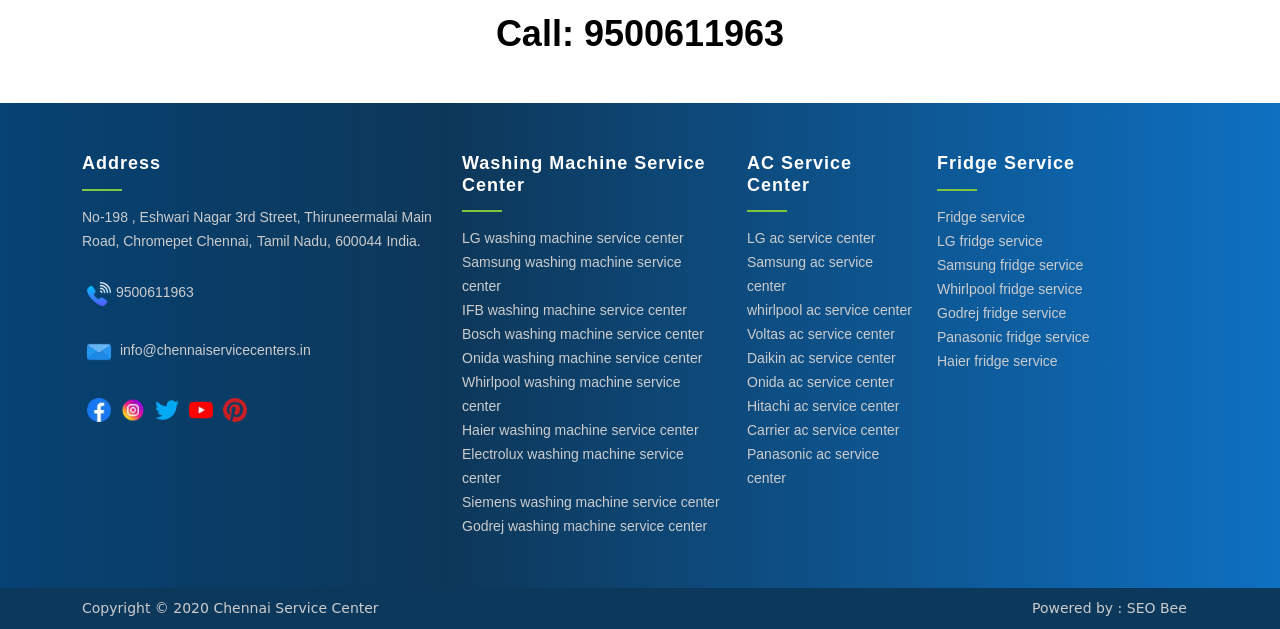Determine the coordinates of the bounding box for the clickable area needed to execute this instruction: "Send an email".

[0.091, 0.544, 0.243, 0.569]